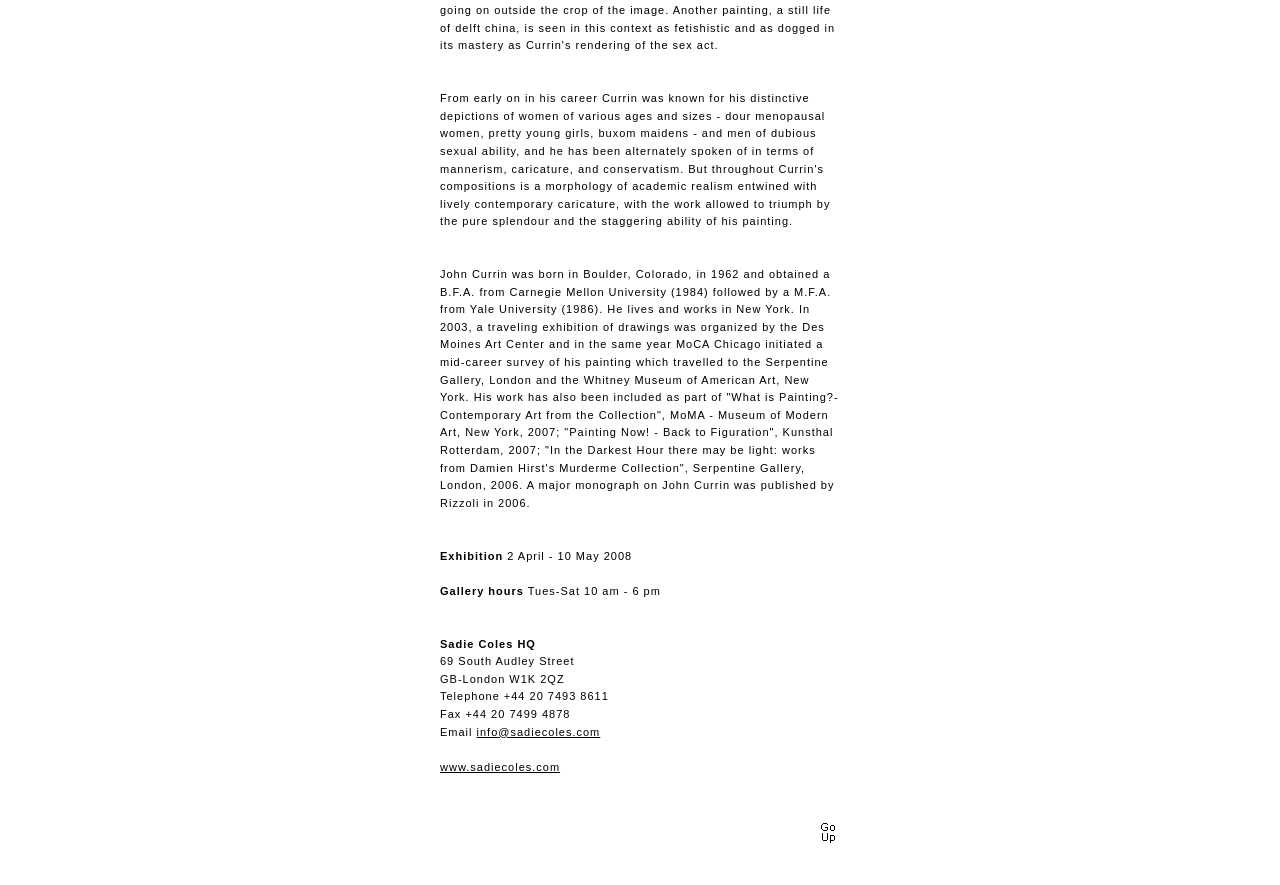What is the email address of the gallery?
Using the image, provide a concise answer in one word or a short phrase.

info@sadiecoles.com